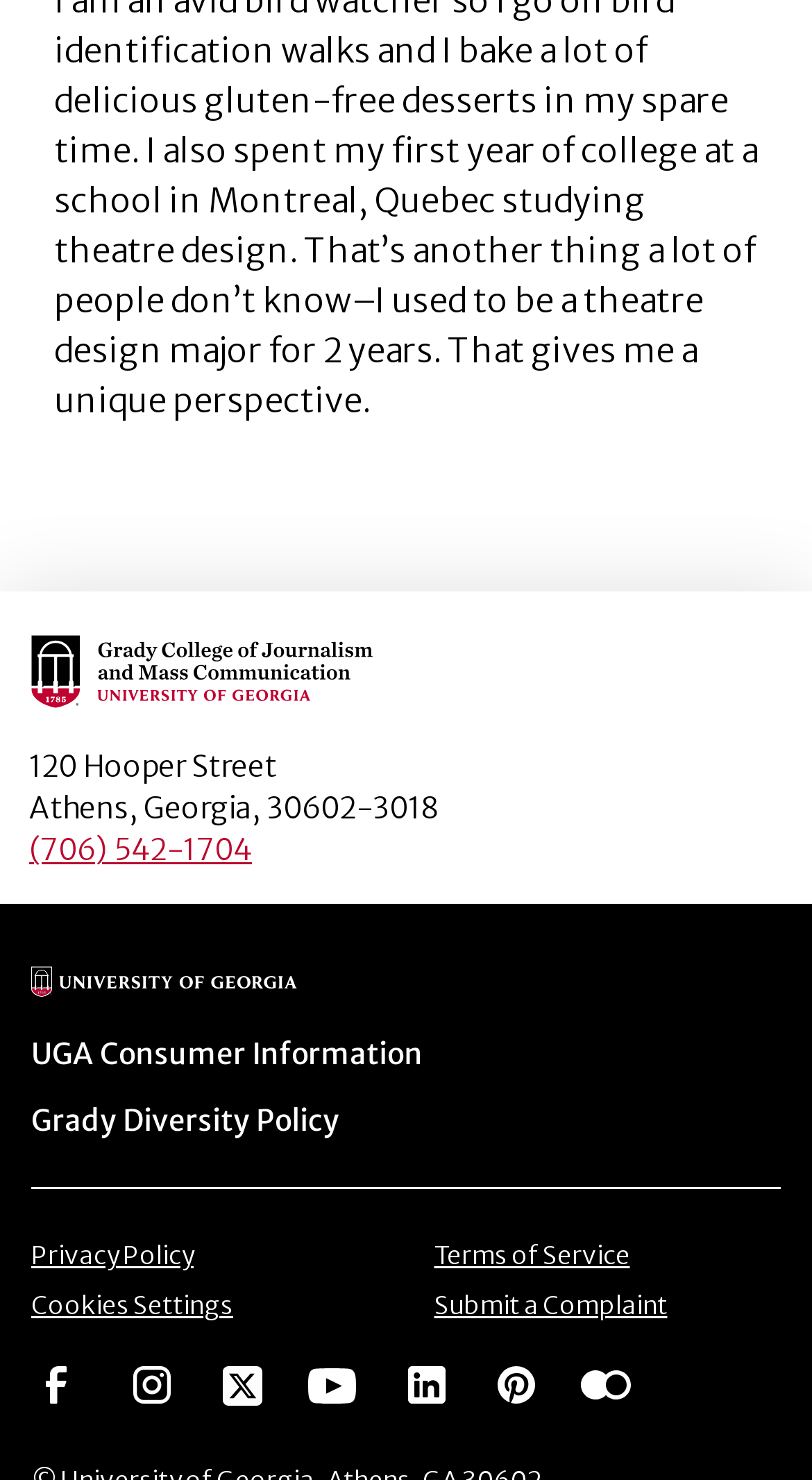Give a concise answer using only one word or phrase for this question:
What is the address of Grady College?

120 Hooper Street, Athens, Georgia, 30602-3018